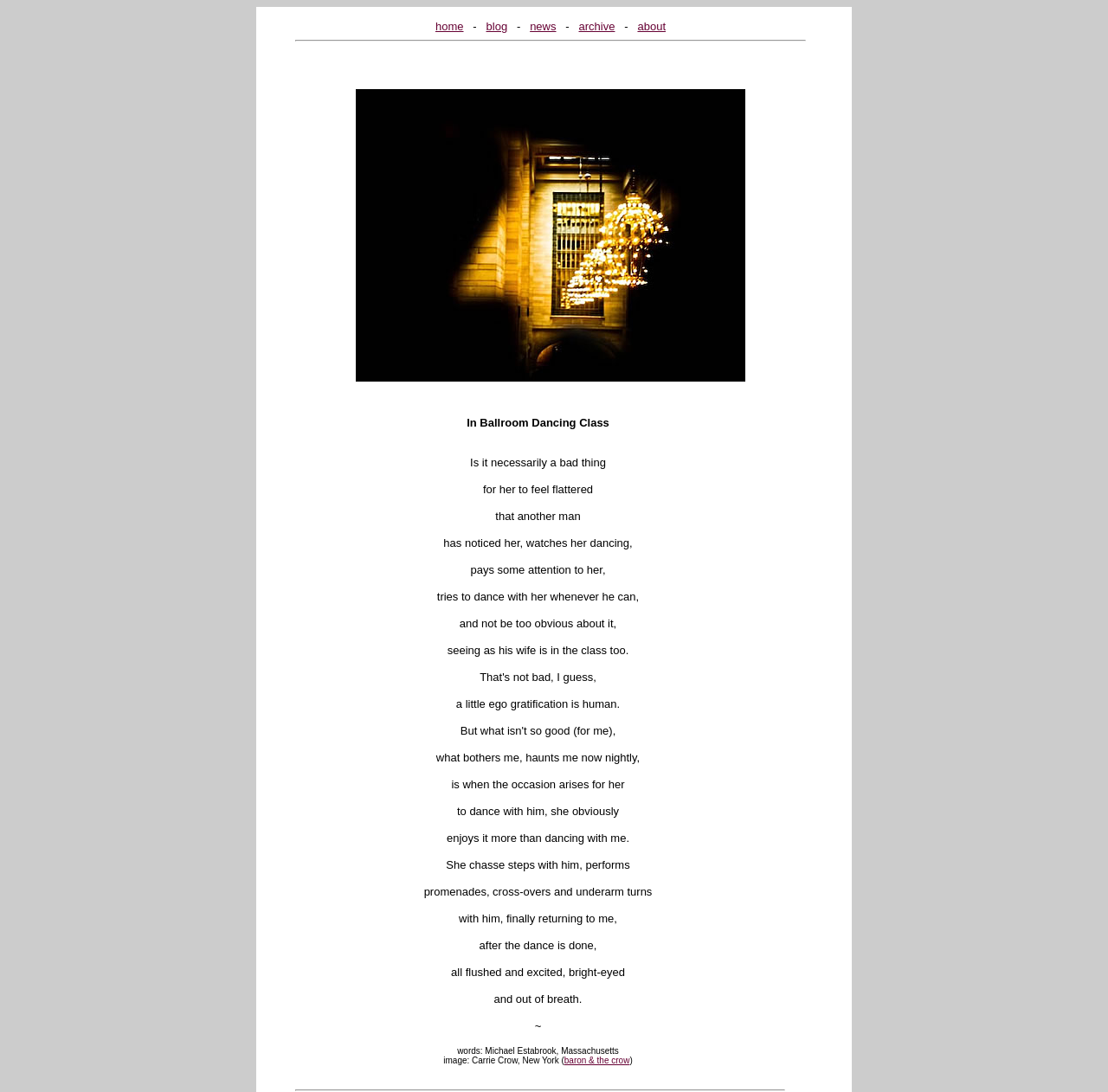Using the information in the image, could you please answer the following question in detail:
What is the author of the quoted text?

The author of the quoted text is mentioned at the end of the article, where it says 'words: Michael Estabrook, Massachusetts'.